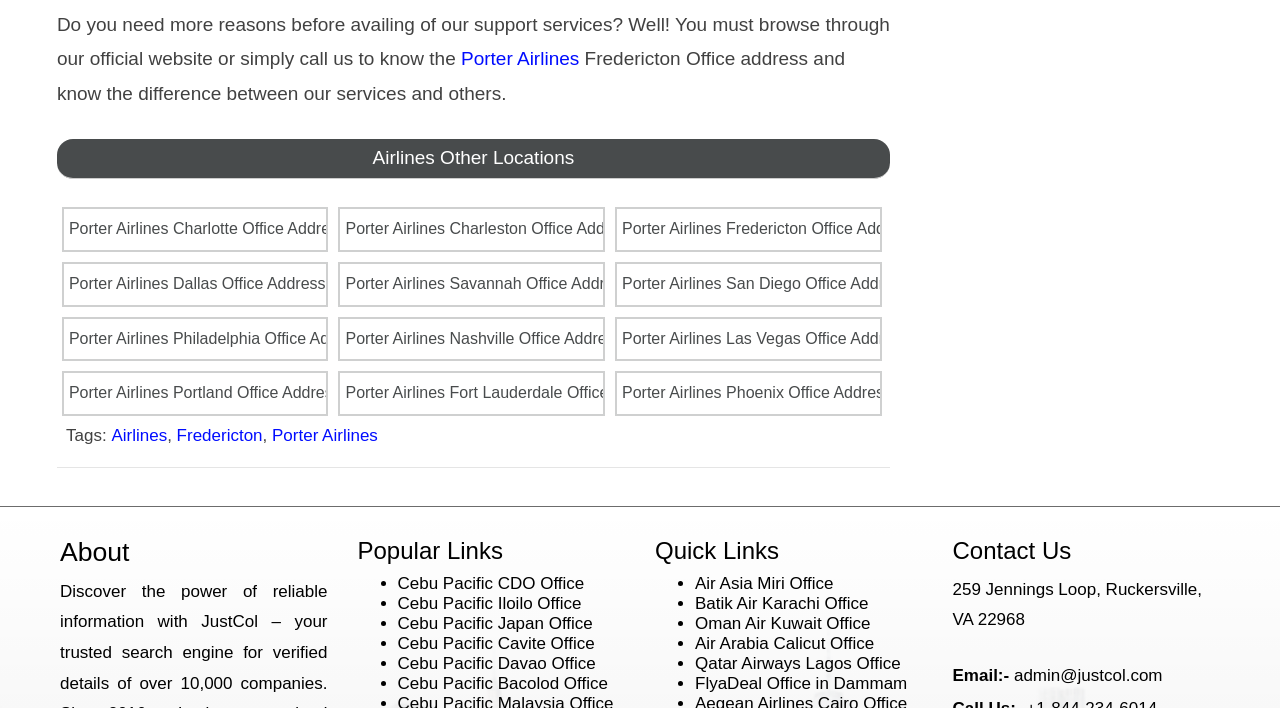Locate the bounding box coordinates of the element to click to perform the following action: 'View Airlines Other Locations'. The coordinates should be given as four float values between 0 and 1, in the form of [left, top, right, bottom].

[0.291, 0.208, 0.449, 0.238]